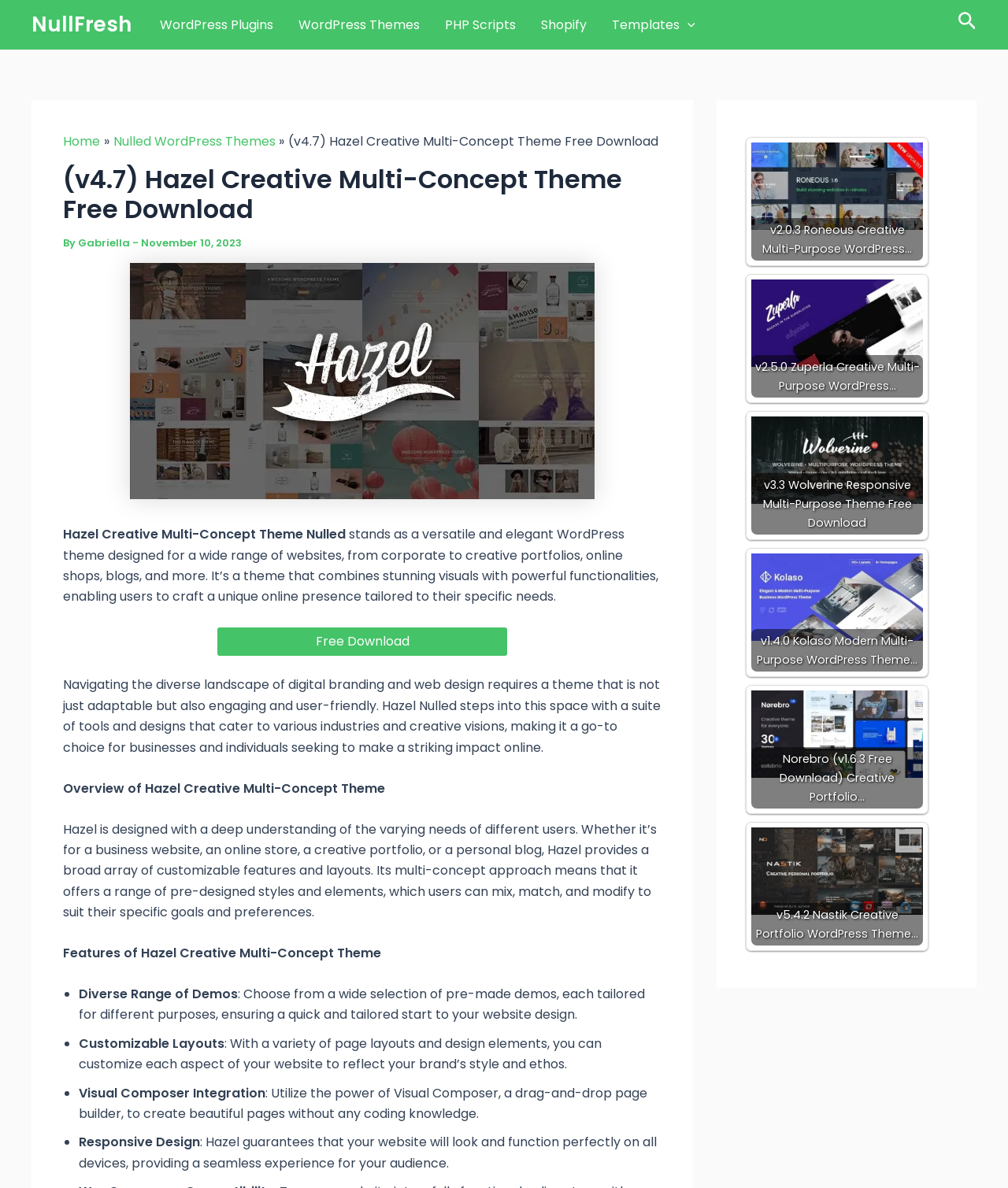Please provide the bounding box coordinates for the element that needs to be clicked to perform the instruction: "Explore the 'WordPress Themes' category". The coordinates must consist of four float numbers between 0 and 1, formatted as [left, top, right, bottom].

[0.284, 0.011, 0.429, 0.031]